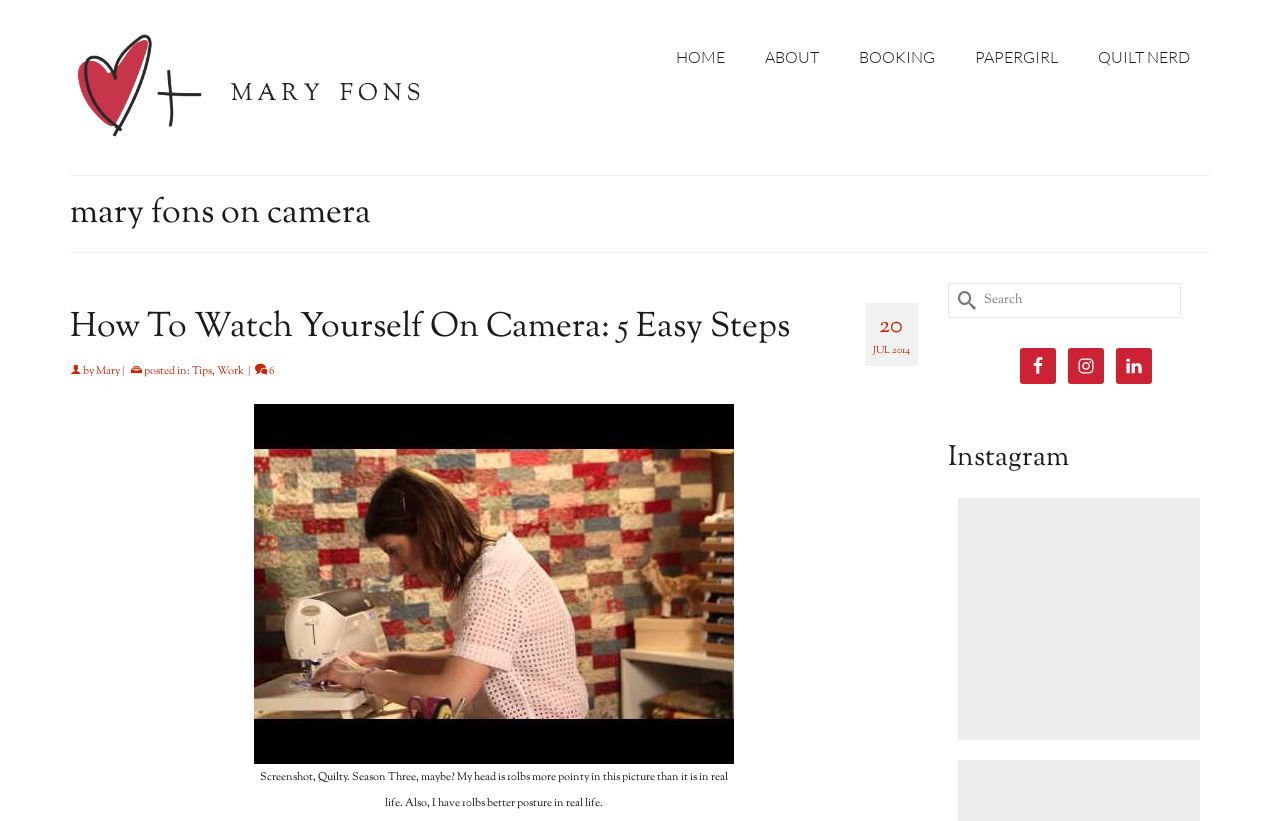Please mark the bounding box coordinates of the area that should be clicked to carry out the instruction: "View the Instagram image".

[0.748, 0.606, 0.938, 0.902]